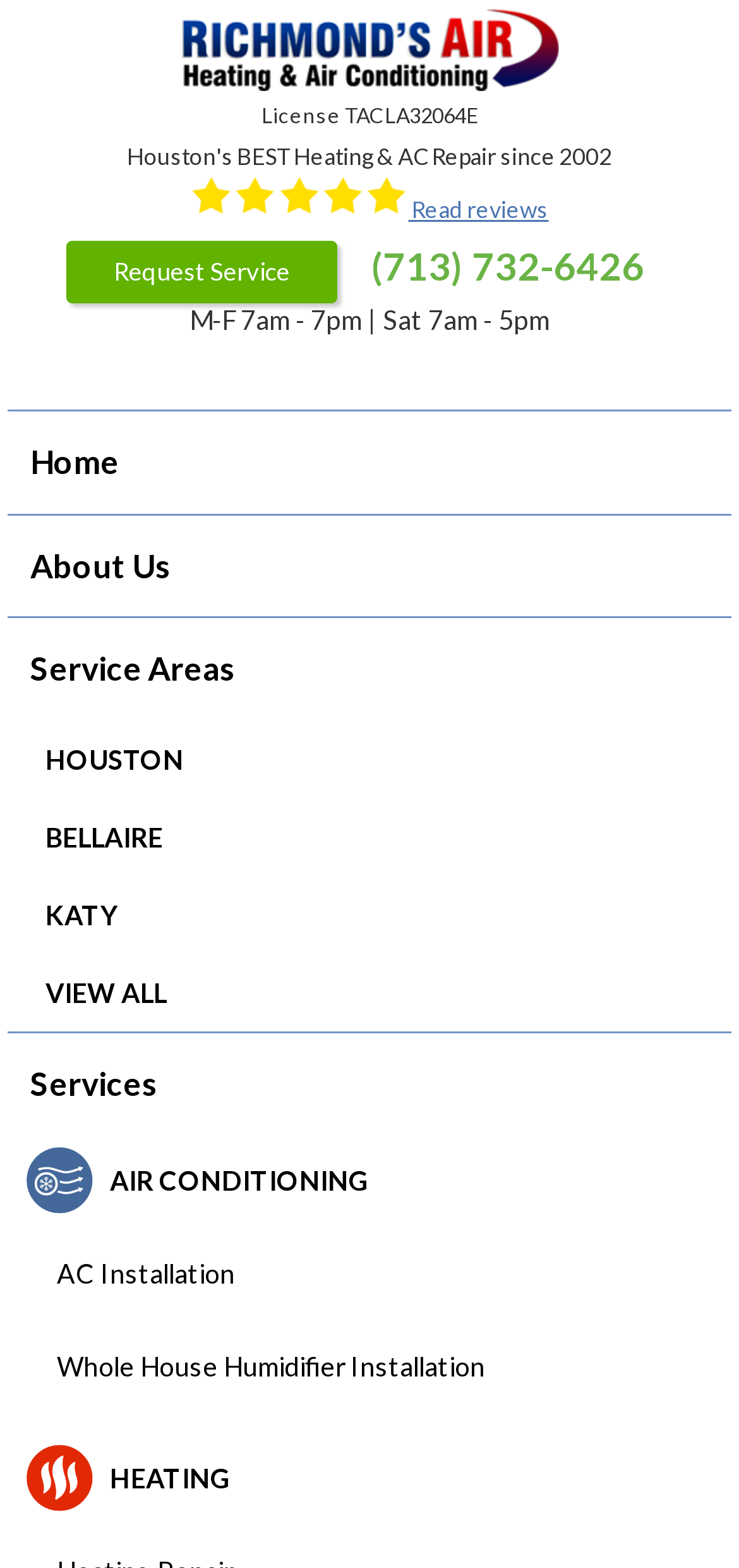Please specify the bounding box coordinates of the clickable region to carry out the following instruction: "Visit the 'About Us' page". The coordinates should be four float numbers between 0 and 1, in the format [left, top, right, bottom].

[0.01, 0.329, 0.99, 0.394]